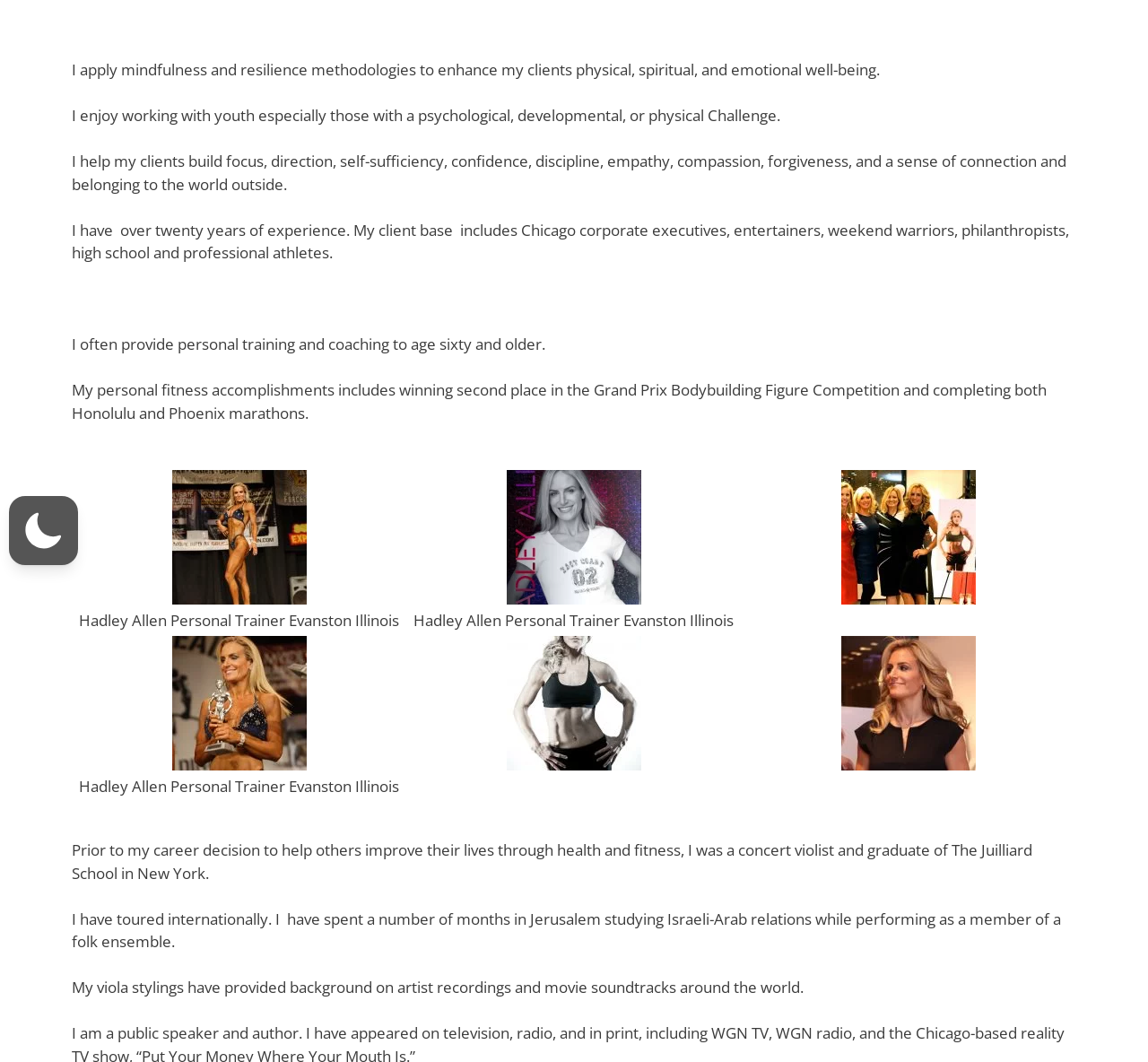Using the given description, provide the bounding box coordinates formatted as (top-left x, top-left y, bottom-right x, bottom-right y), with all values being floating point numbers between 0 and 1. Description: alt="Hadley Allen Fitness"

[0.65, 0.442, 0.933, 0.569]